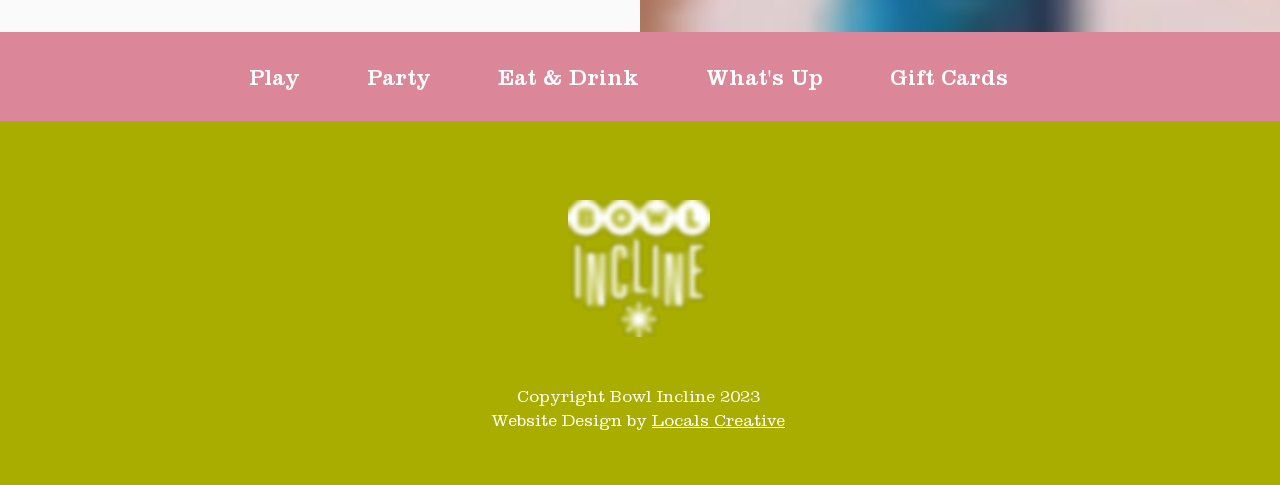What is the name of the website?
Using the image as a reference, answer the question in detail.

The name of the website can be determined by looking at the logo image with the text 'Bowl Incline White Logo.png', which suggests that the website is related to Bowl Incline.